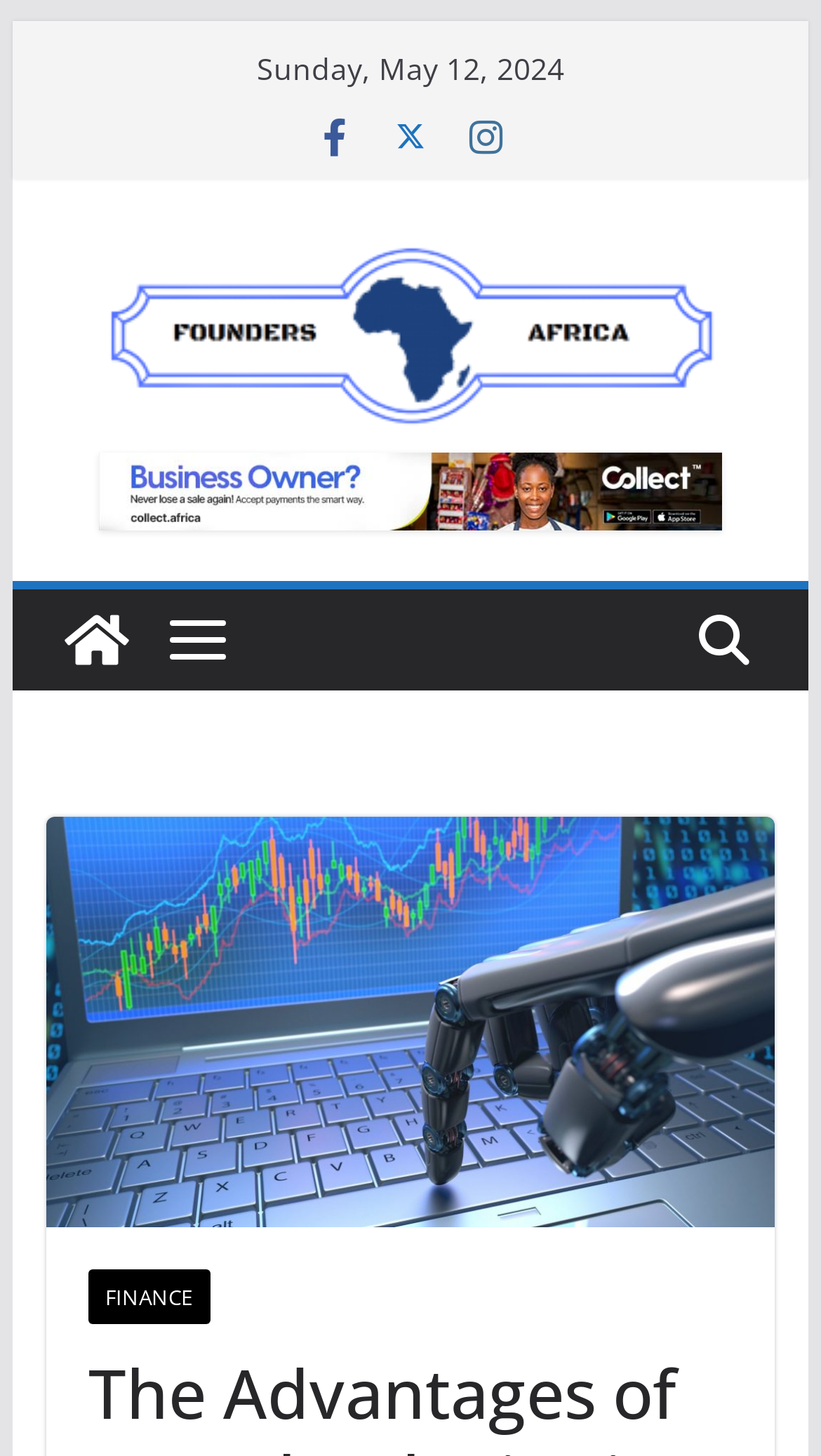Explain the webpage in detail, including its primary components.

The webpage appears to be an article or blog post about the advantages of AI technologies in financial trading. At the top left corner, there is a link to skip to the content. Below it, the current date, "Sunday, May 12, 2024", is displayed. 

To the right of the date, there are three social media icons, represented by Unicode characters '\uf39e', '\ue61b', and '\uf16d', respectively. 

The main header section is located at the top center of the page, featuring a link to "Founders Africa" accompanied by an image with the same name. This section spans almost the entire width of the page.

Below the header, there is a complementary section that takes up most of the page's width. Within this section, there is a link that spans the entire width.

On the top right corner, there is another link to "Founders Africa" accompanied by a small image. Next to it, there is a separate image.

The main content of the page is divided into sections, with a link to "FINANCE" located at the bottom center of the page.